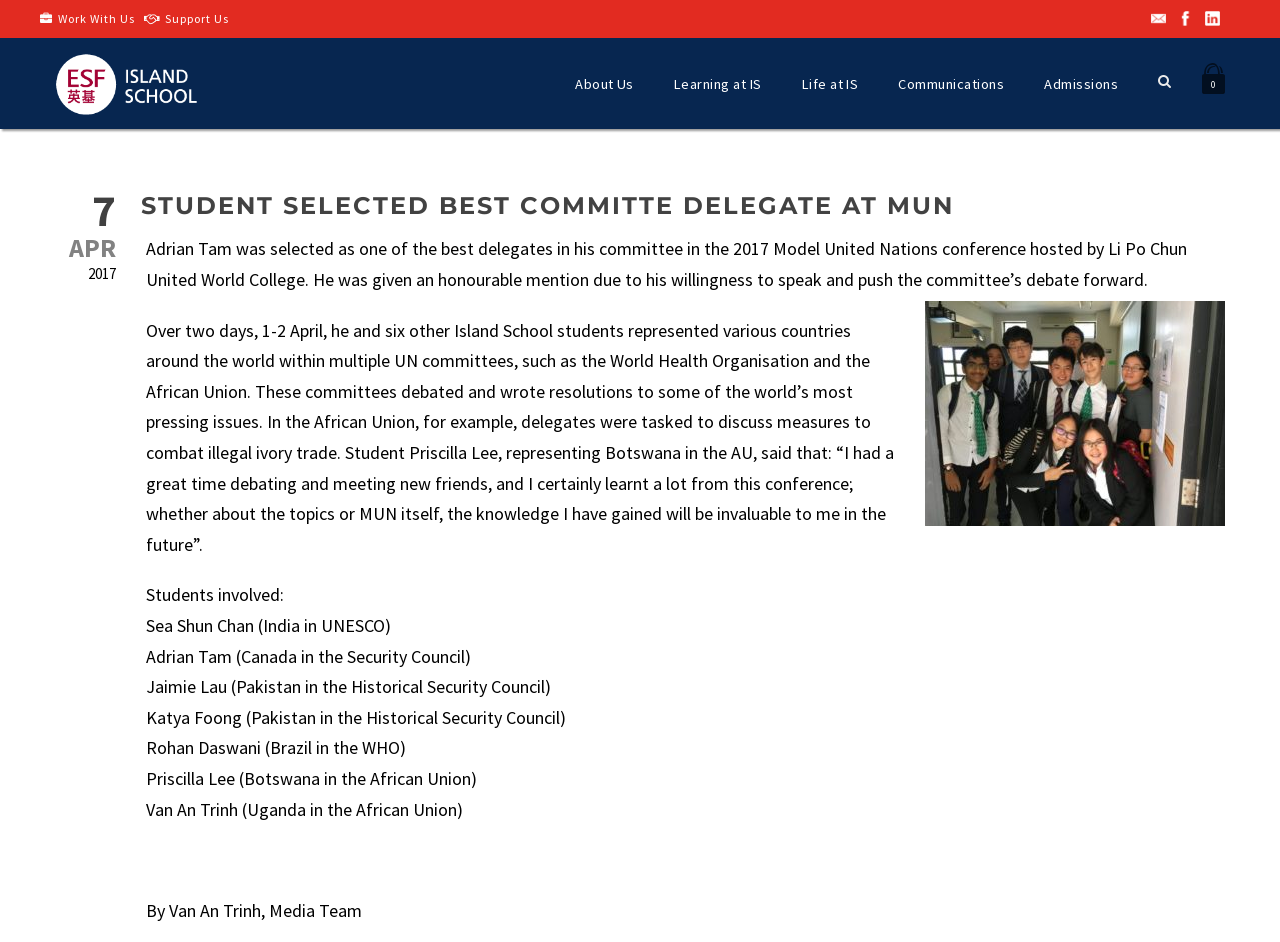Find the bounding box coordinates for the area you need to click to carry out the instruction: "Open the 'Email' link". The coordinates should be four float numbers between 0 and 1, indicated as [left, top, right, bottom].

[0.899, 0.005, 0.911, 0.03]